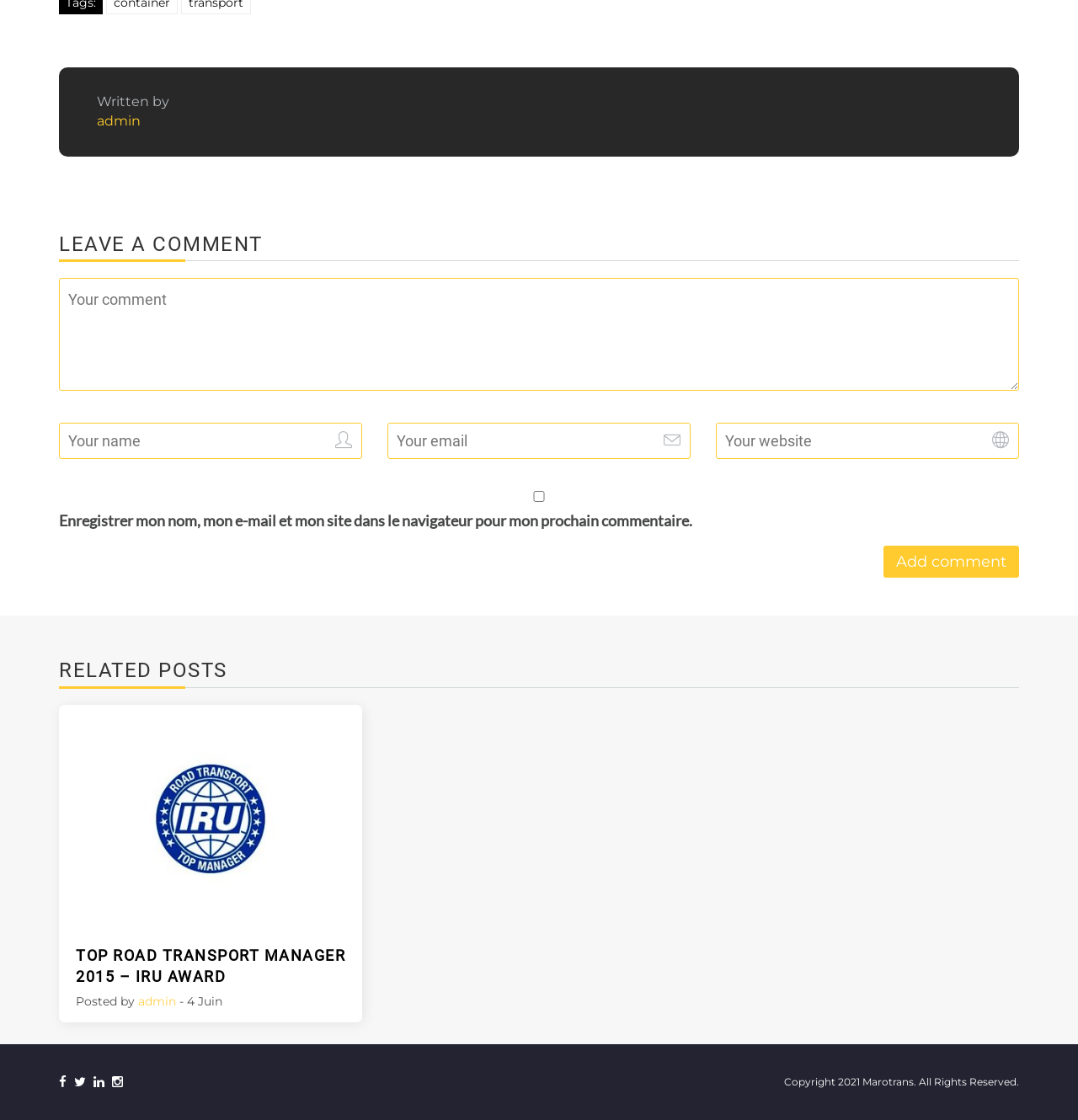Respond to the following question with a brief word or phrase:
What is the title of the related post?

TOP ROAD TRANSPORT MANAGER 2015 – IRU AWARD